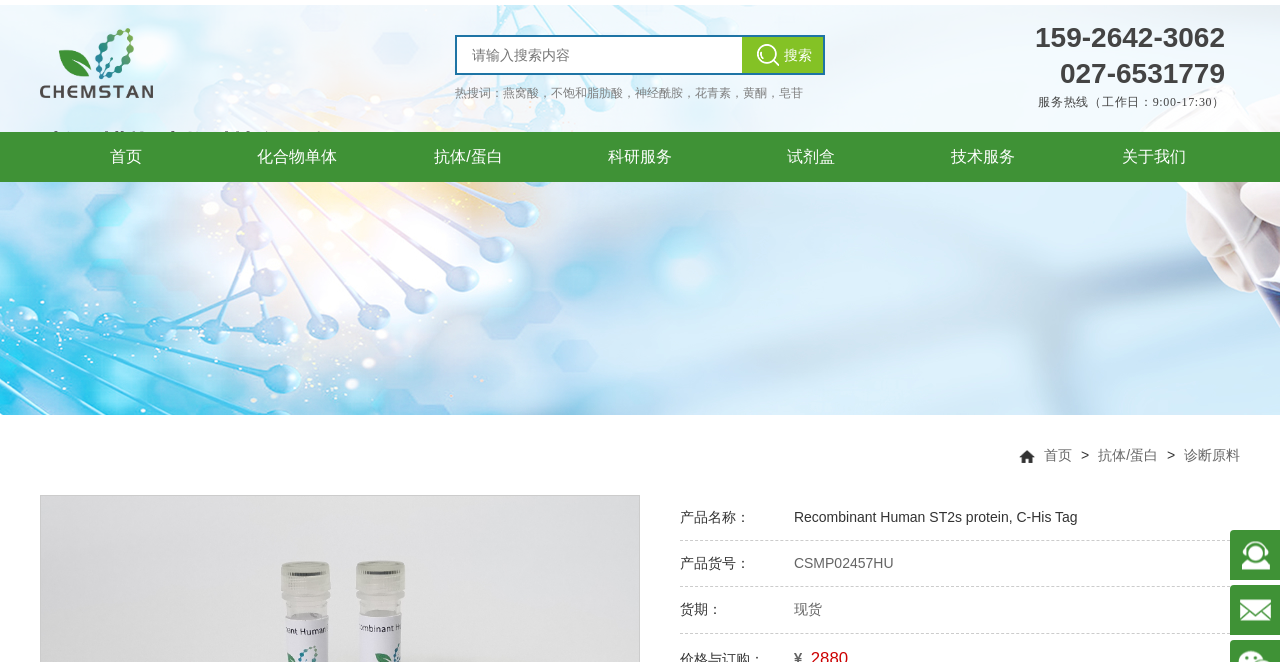What is the availability of the product?
Analyze the image and provide a thorough answer to the question.

The availability of the product can be found in the static text element at the middle of the webpage, which reads '货期：现货', indicating that the product is in stock.